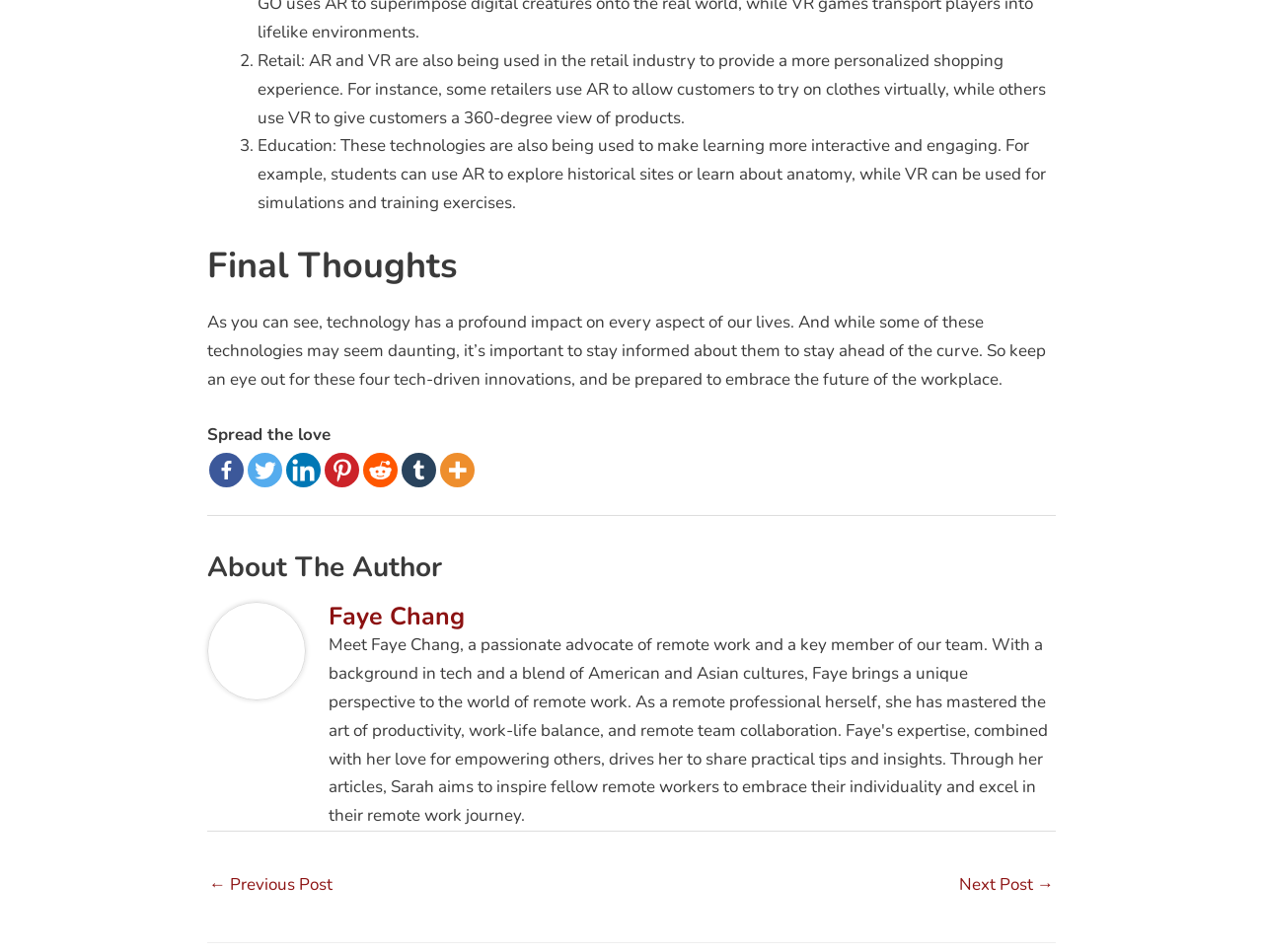Using the provided description title="More", find the bounding box coordinates for the UI element. Provide the coordinates in (top-left x, top-left y, bottom-right x, bottom-right y) format, ensuring all values are between 0 and 1.

[0.348, 0.476, 0.376, 0.512]